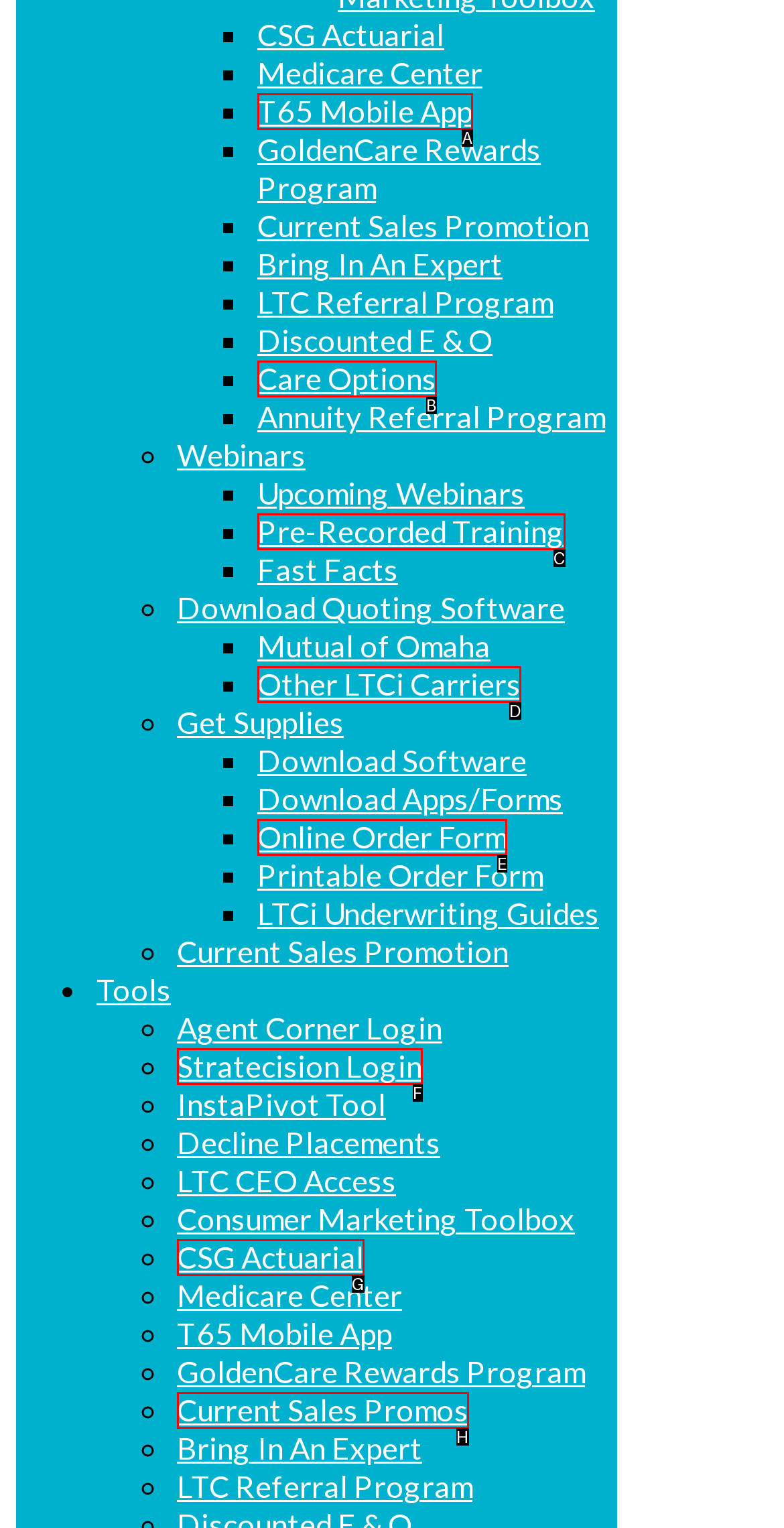Based on the description: Current Sales Promos
Select the letter of the corresponding UI element from the choices provided.

H